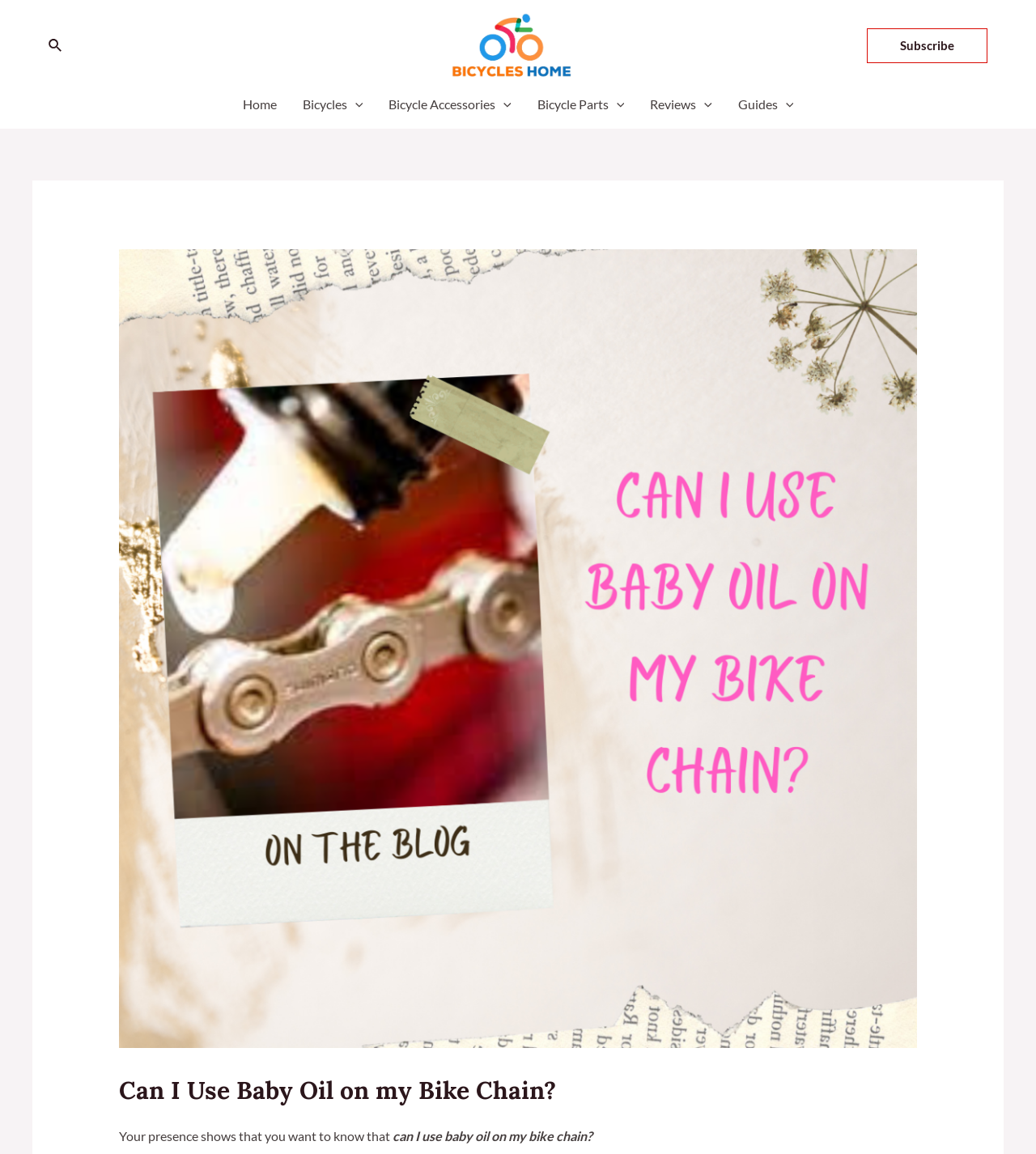Answer the question below using just one word or a short phrase: 
What is the purpose of the search icon link?

Search